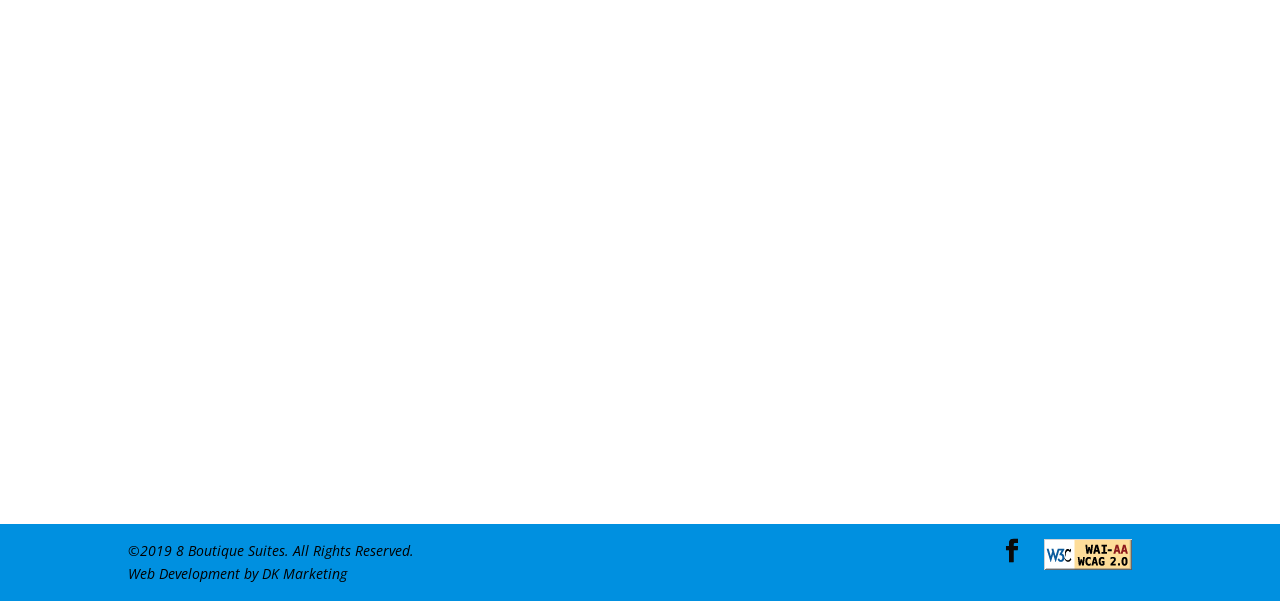By analyzing the image, answer the following question with a detailed response: Who developed the webpage?

The webpage has a footer section that mentions 'Web Development by DK Marketing.' This indicates that the webpage was developed by DK Marketing.